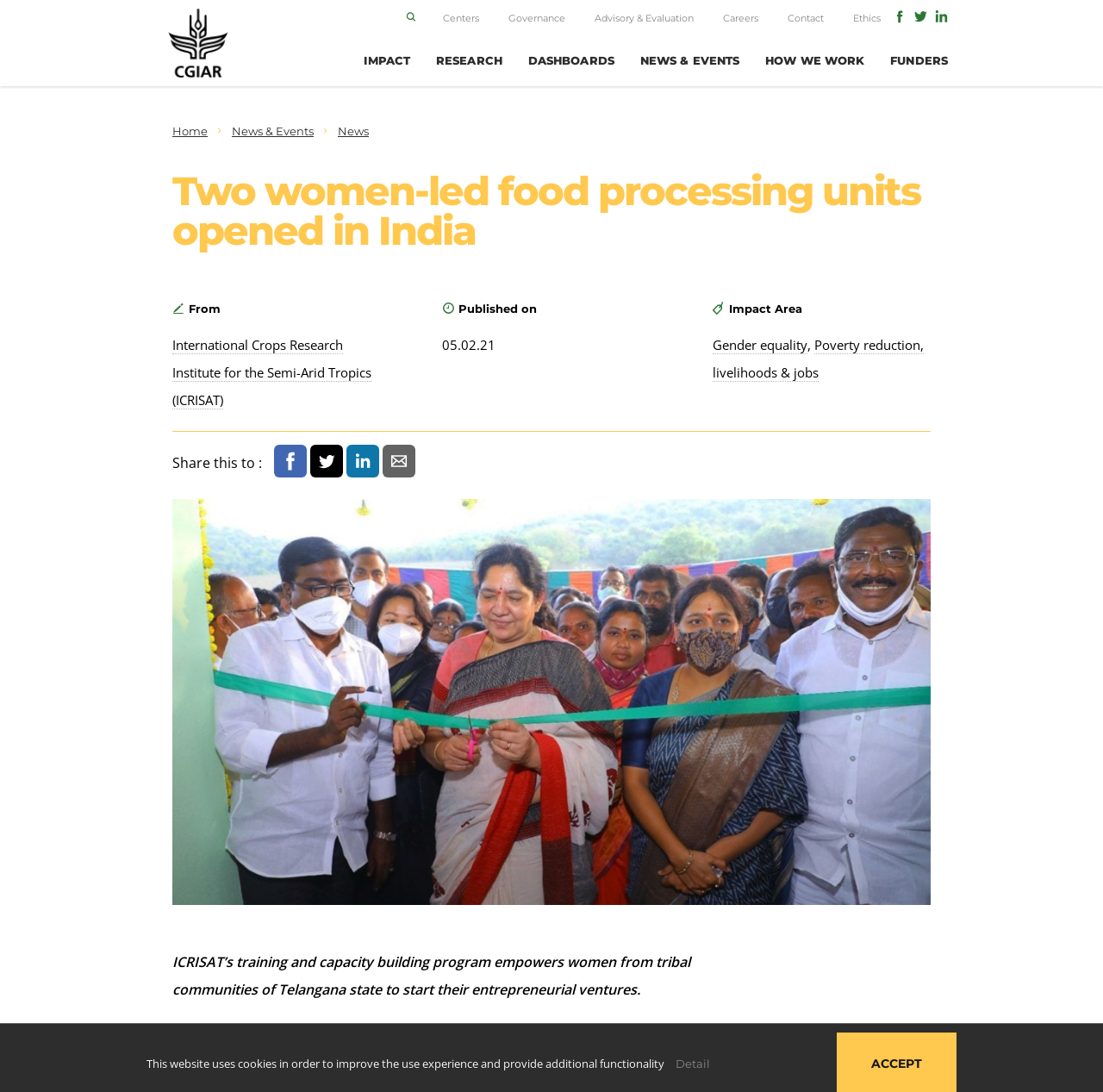Please reply with a single word or brief phrase to the question: 
Who inaugurated a food processing unit?

Ms Satyavathi Rathod